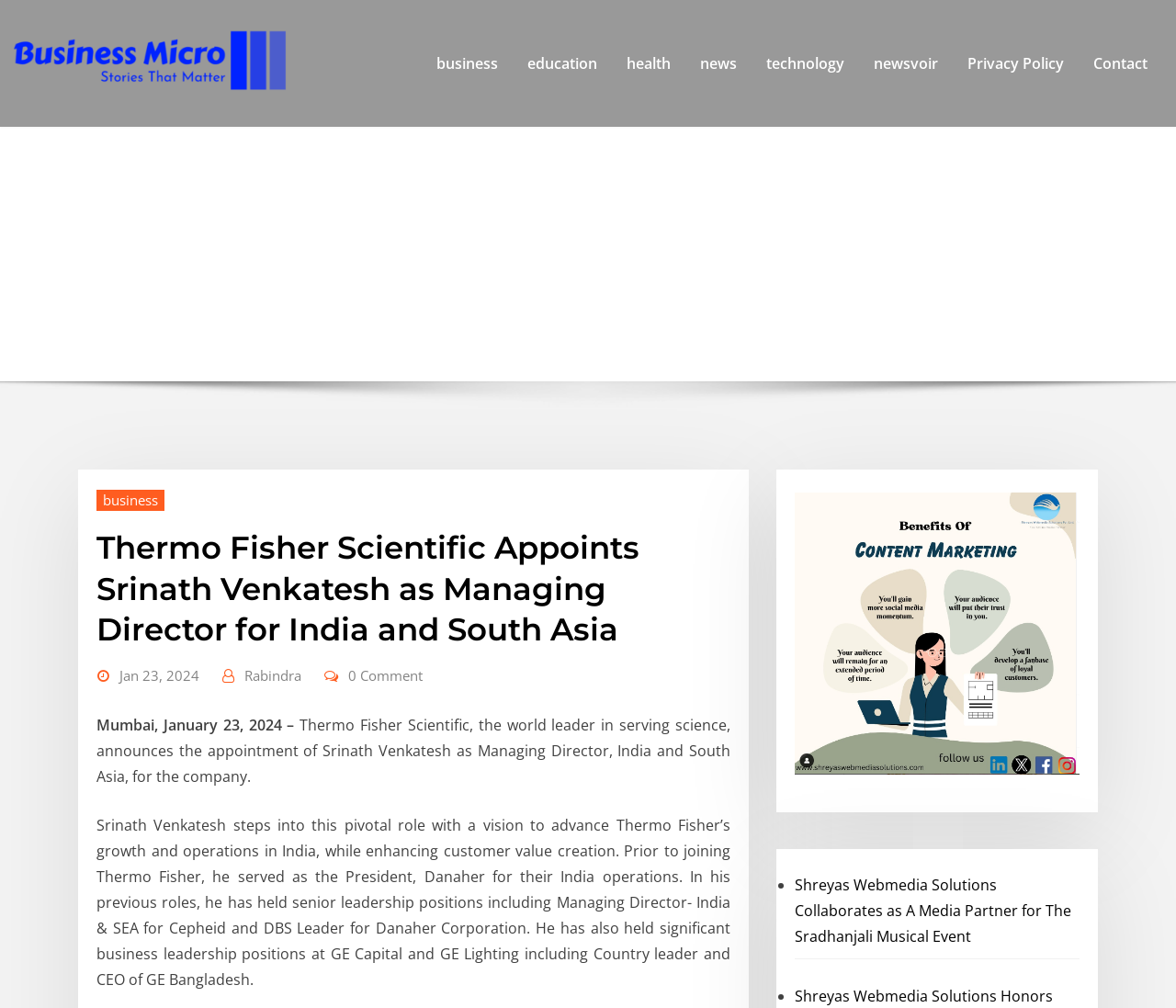Determine the bounding box coordinates for the area you should click to complete the following instruction: "Read the article about Shreyas Webmedia Solutions Collaborates as A Media Partner for The Sradhanjali Musical Event".

[0.676, 0.868, 0.911, 0.939]